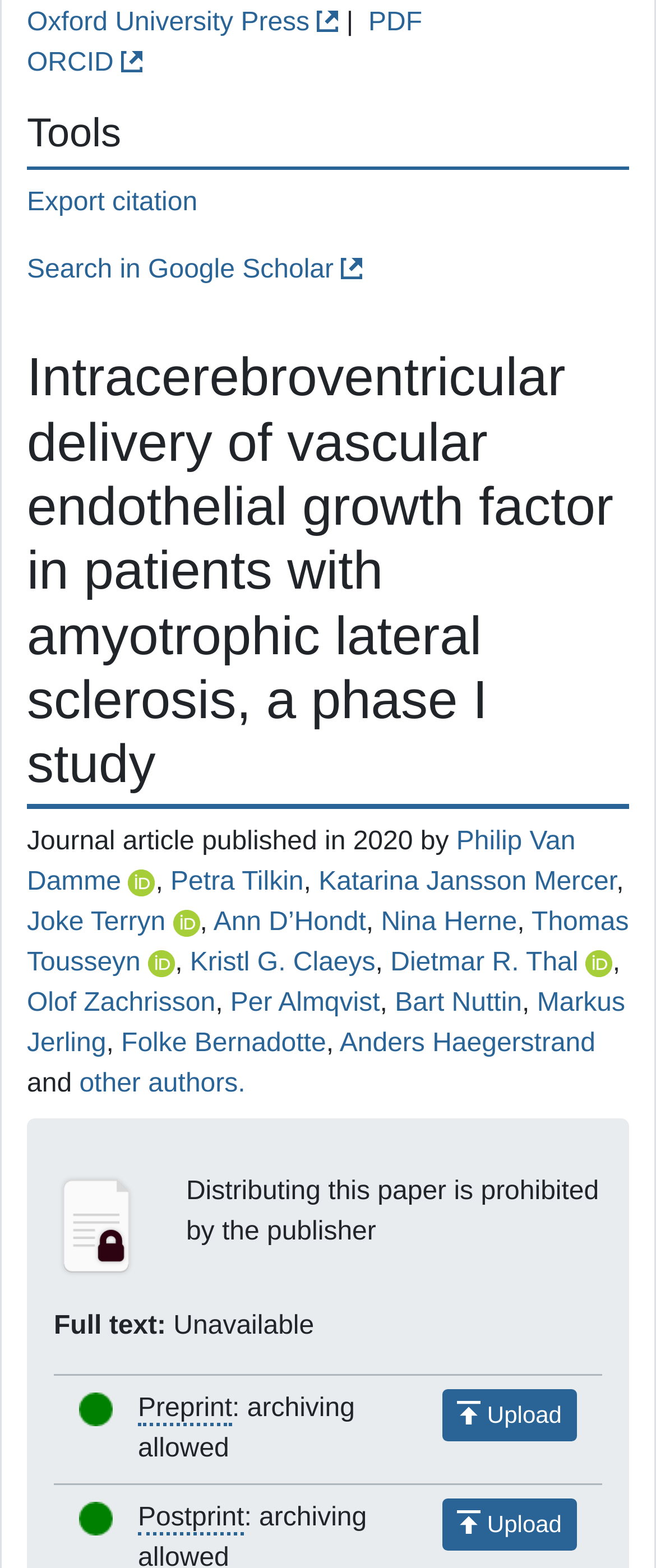Identify the bounding box coordinates for the UI element described as follows: Upload. Use the format (top-left x, top-left y, bottom-right x, bottom-right y) and ensure all values are floating point numbers between 0 and 1.

[0.674, 0.886, 0.879, 0.919]